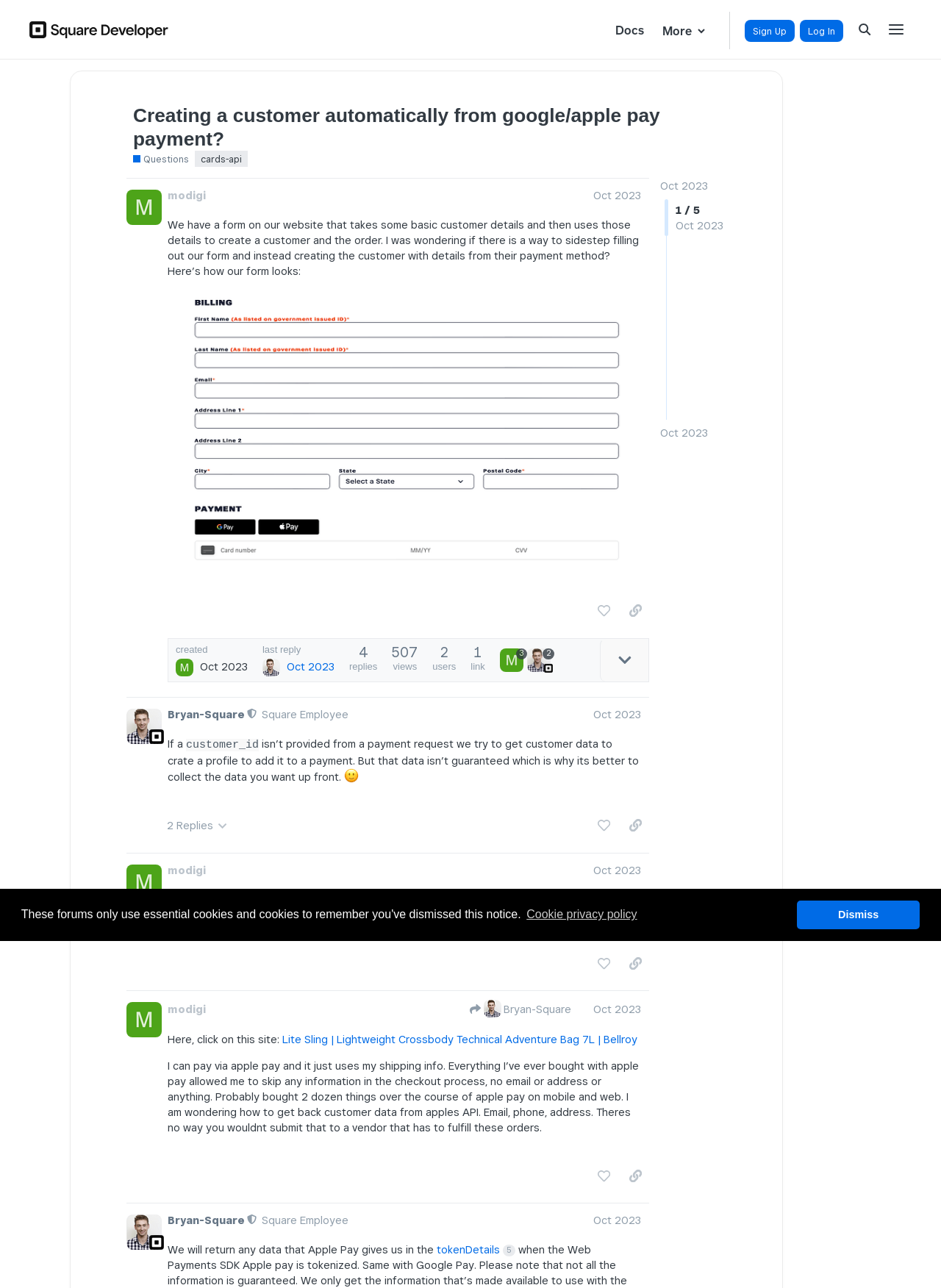Determine the bounding box for the UI element described here: "last reply Oct 2023".

[0.279, 0.5, 0.355, 0.525]